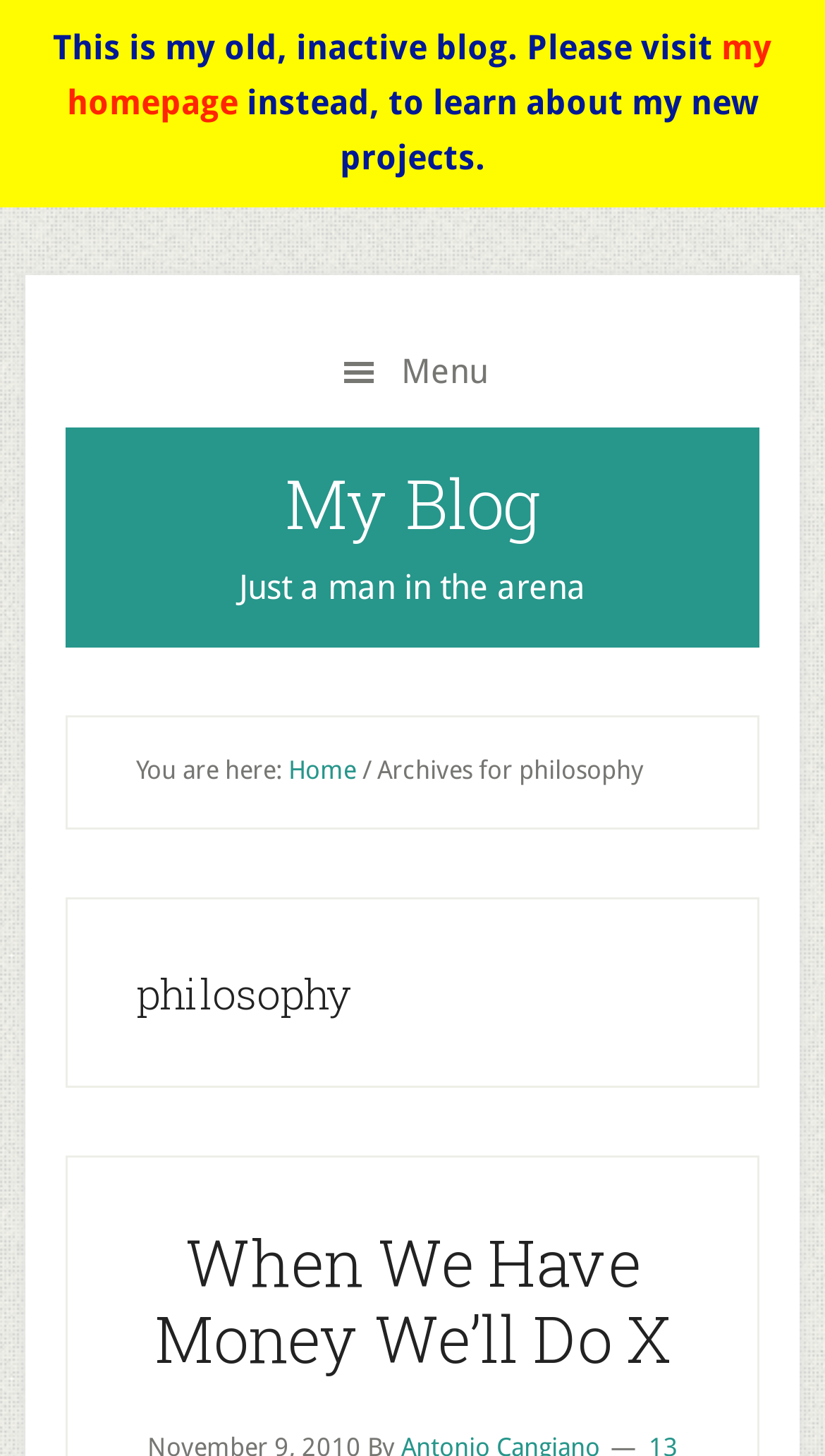What is the purpose of the 'Skip to main content' link?
Give a detailed explanation using the information visible in the image.

The 'Skip to main content' link is likely provided for accessibility purposes, allowing users to bypass the navigation and header elements and jump directly to the main content of the page.